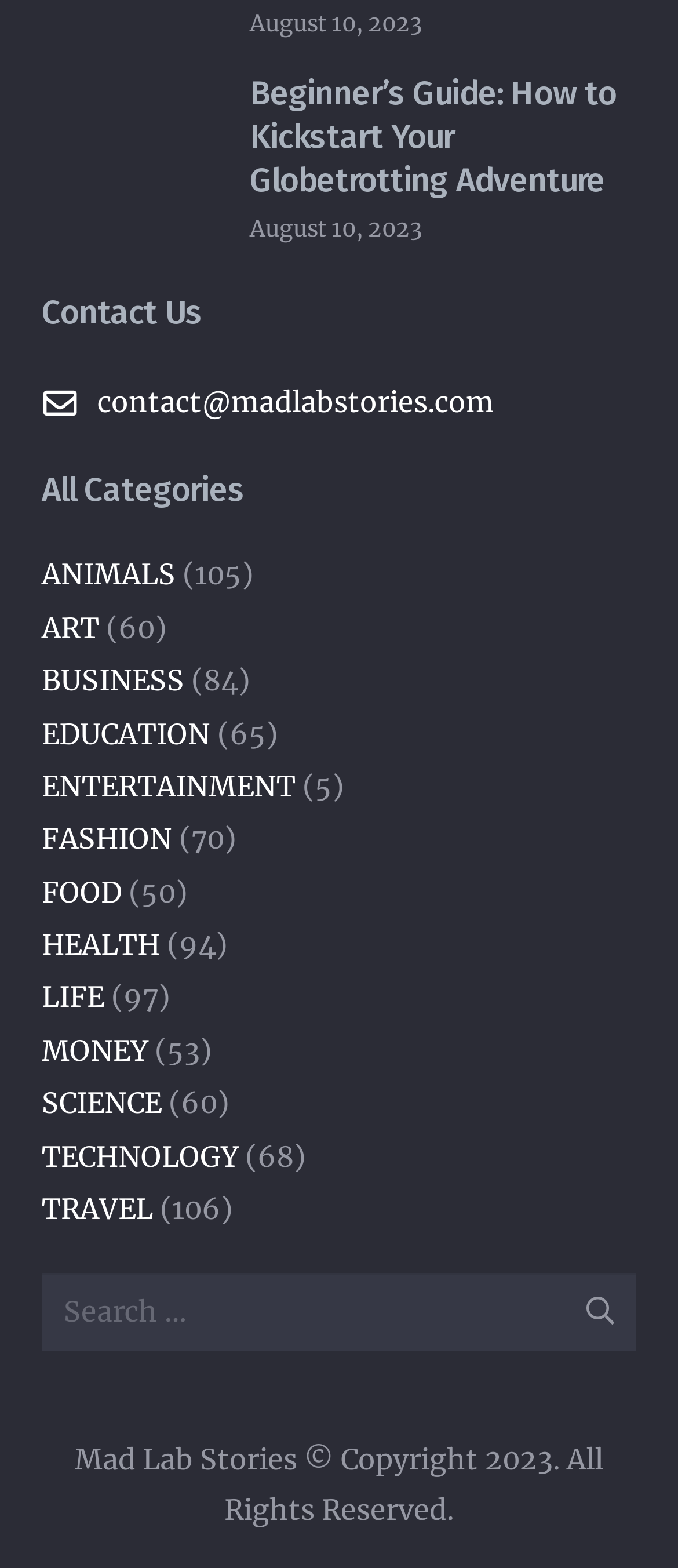How many categories are listed on the webpage?
Give a one-word or short-phrase answer derived from the screenshot.

15